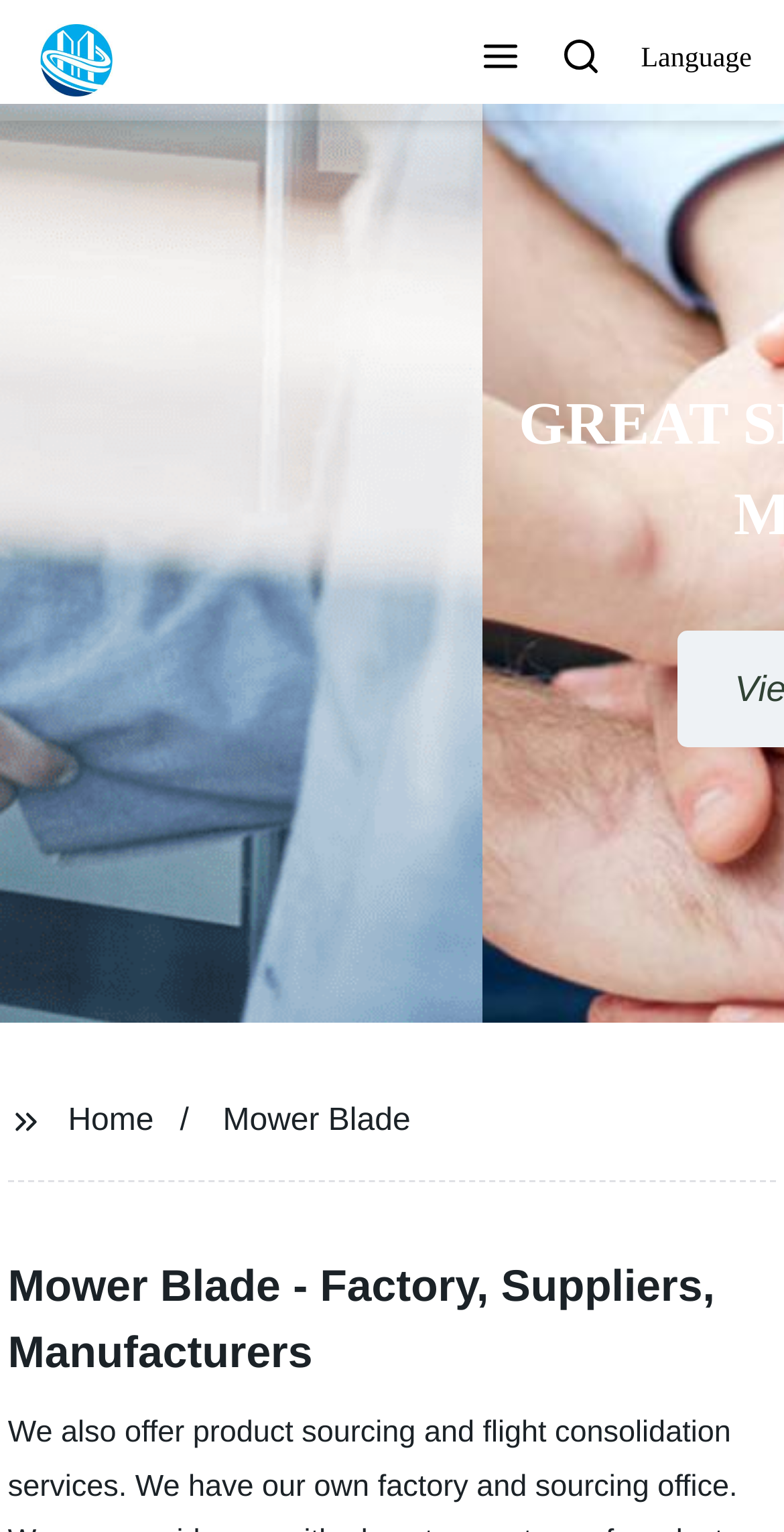Offer an extensive depiction of the webpage and its key elements.

The webpage appears to be a product-related page, specifically focused on Mower Blades. At the top, there are three buttons aligned horizontally, with an image icon on each button. The first button is empty, the second button is labeled "Search", and the third button is labeled "Language". 

Below the buttons, there is a large region that occupies most of the page, containing a heading that reads "Mower Blade - Factory, Suppliers, Manufacturers". This region also contains some text, although the exact content is not specified.

On the left side of the page, near the top, there is a small image. Below this image, there are two links, "Home" and "Mower Blade", which are likely navigation links. 

At the bottom of the page, there are two buttons, one on the left and one on the right, although the left button is disabled. The exact purpose of these buttons is unclear.

The webpage also mentions product sourcing and flight consolidation services, as well as having their own factory and sourcing office, suggesting that the company offers a range of services related to product manufacturing and logistics.